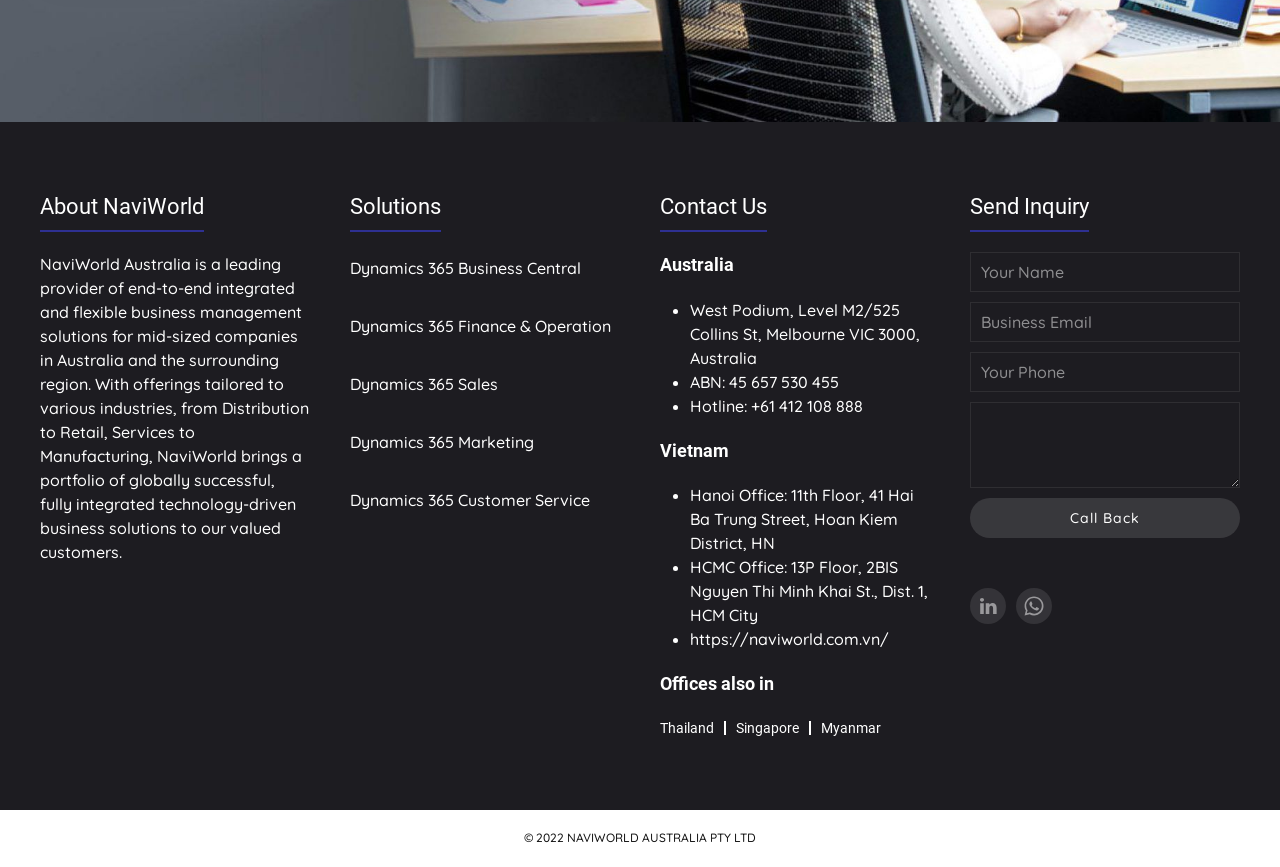Please examine the image and provide a detailed answer to the question: How many offices does NaviWorld have in Vietnam?

According to the 'Contact Us' section, NaviWorld has two offices in Vietnam, one in Hanoi and one in HCMC.